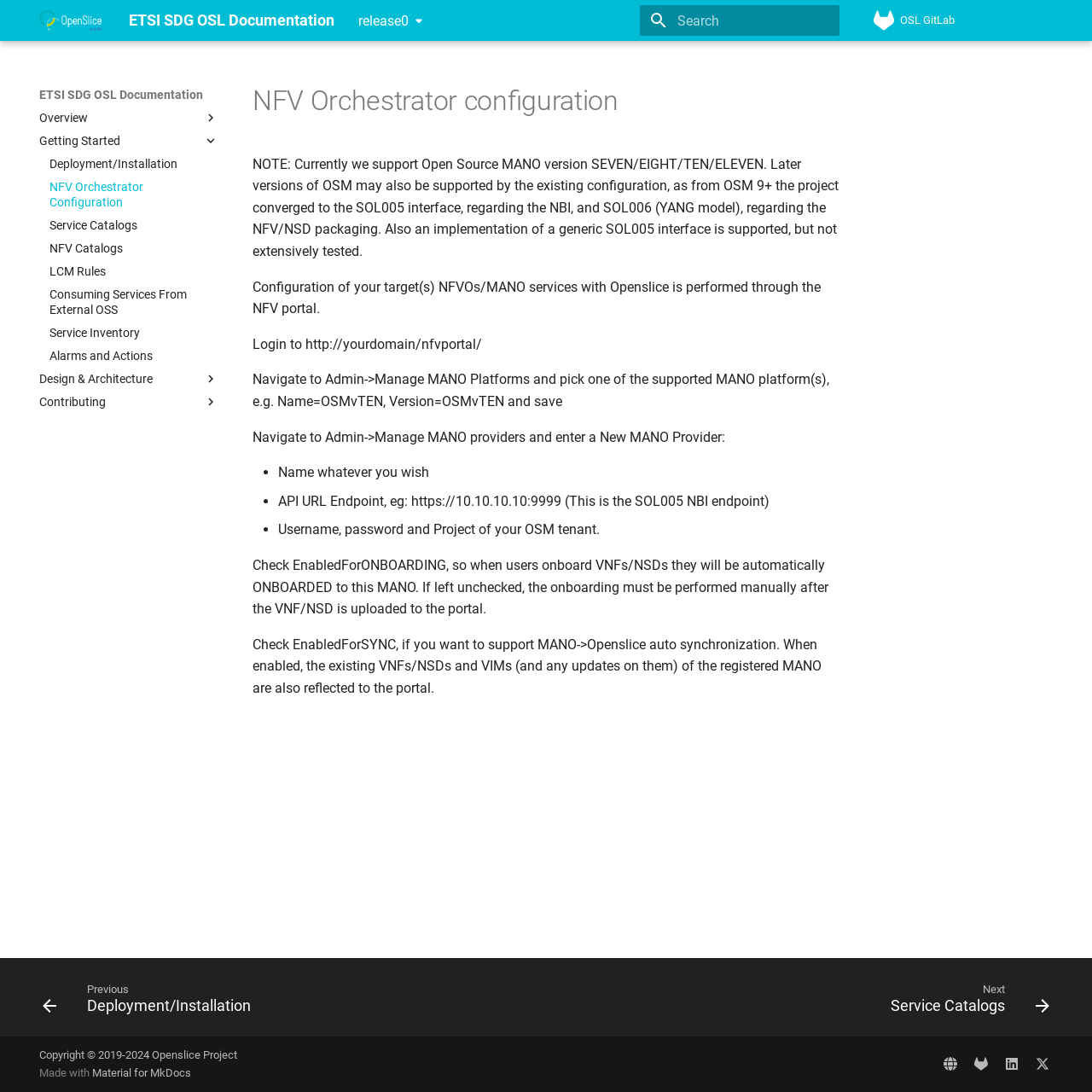Respond with a single word or phrase to the following question:
What is the purpose of the NFV portal?

Configure target NFVOs/MANO services